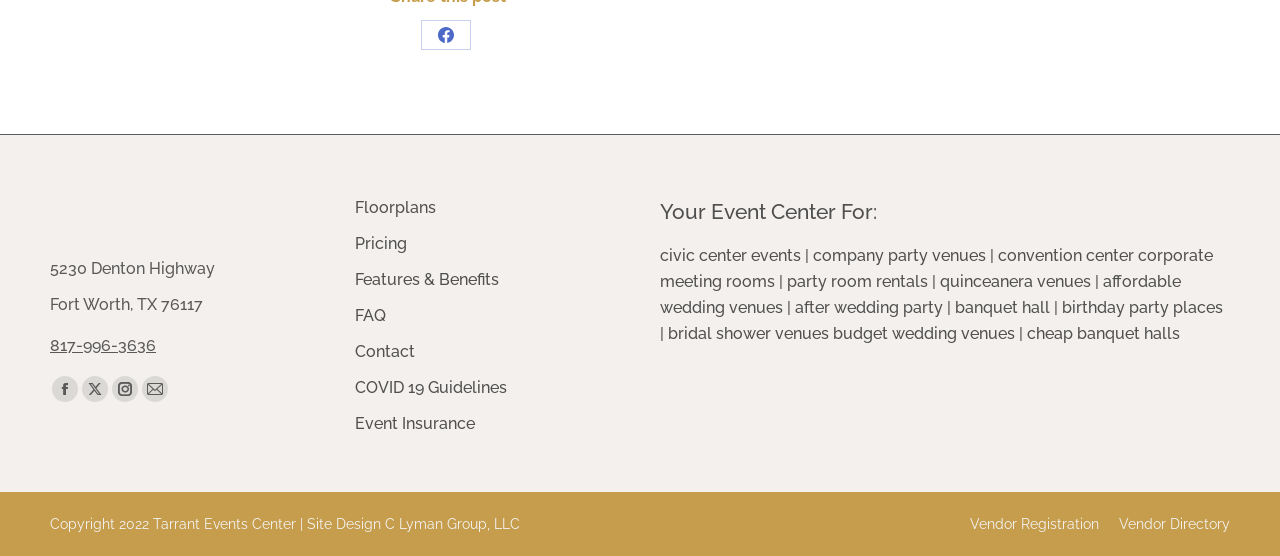Find the bounding box coordinates for the UI element that matches this description: "convention center".

[0.78, 0.442, 0.886, 0.477]